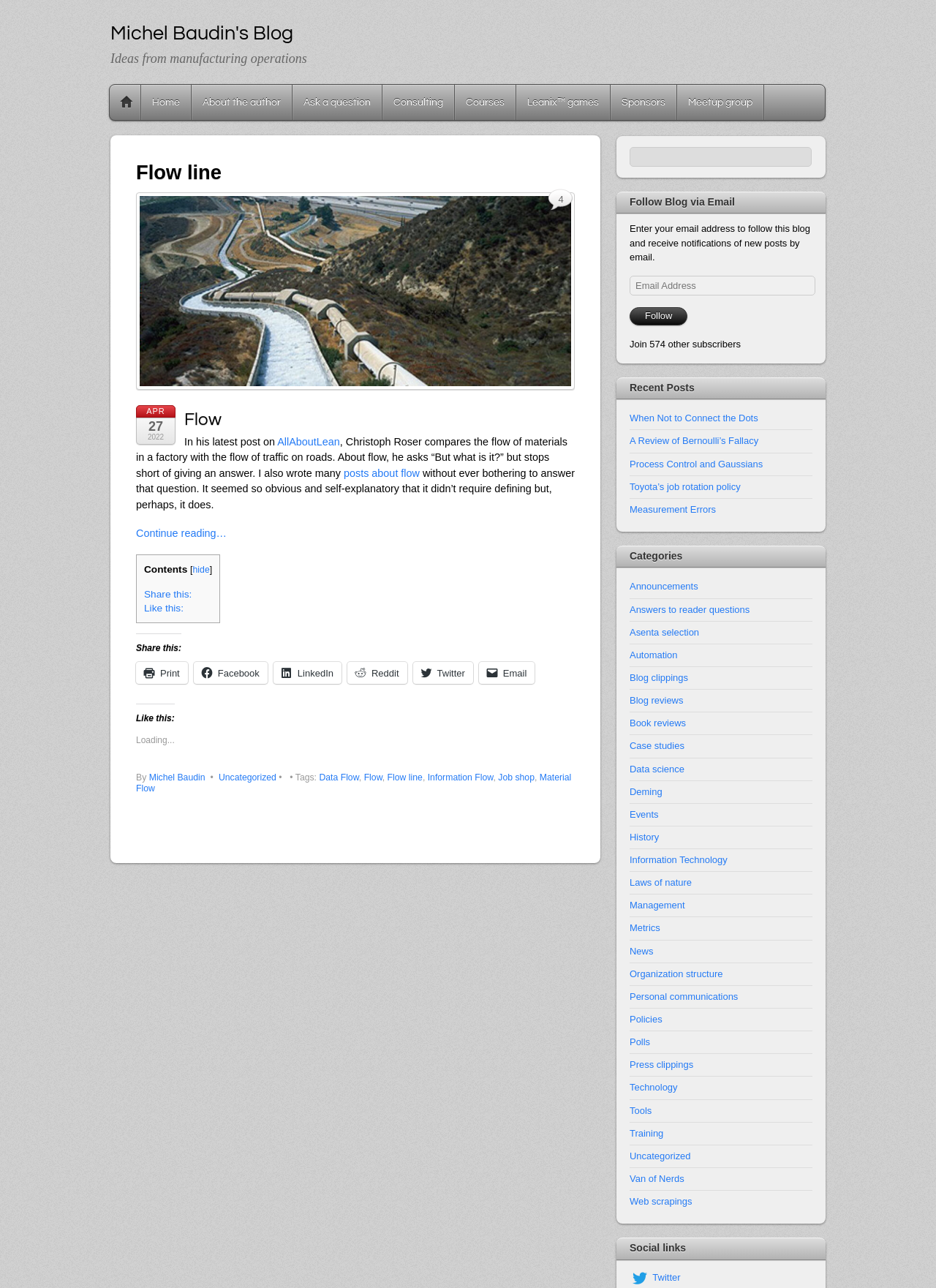Could you determine the bounding box coordinates of the clickable element to complete the instruction: "View recent posts"? Provide the coordinates as four float numbers between 0 and 1, i.e., [left, top, right, bottom].

[0.659, 0.293, 0.882, 0.31]